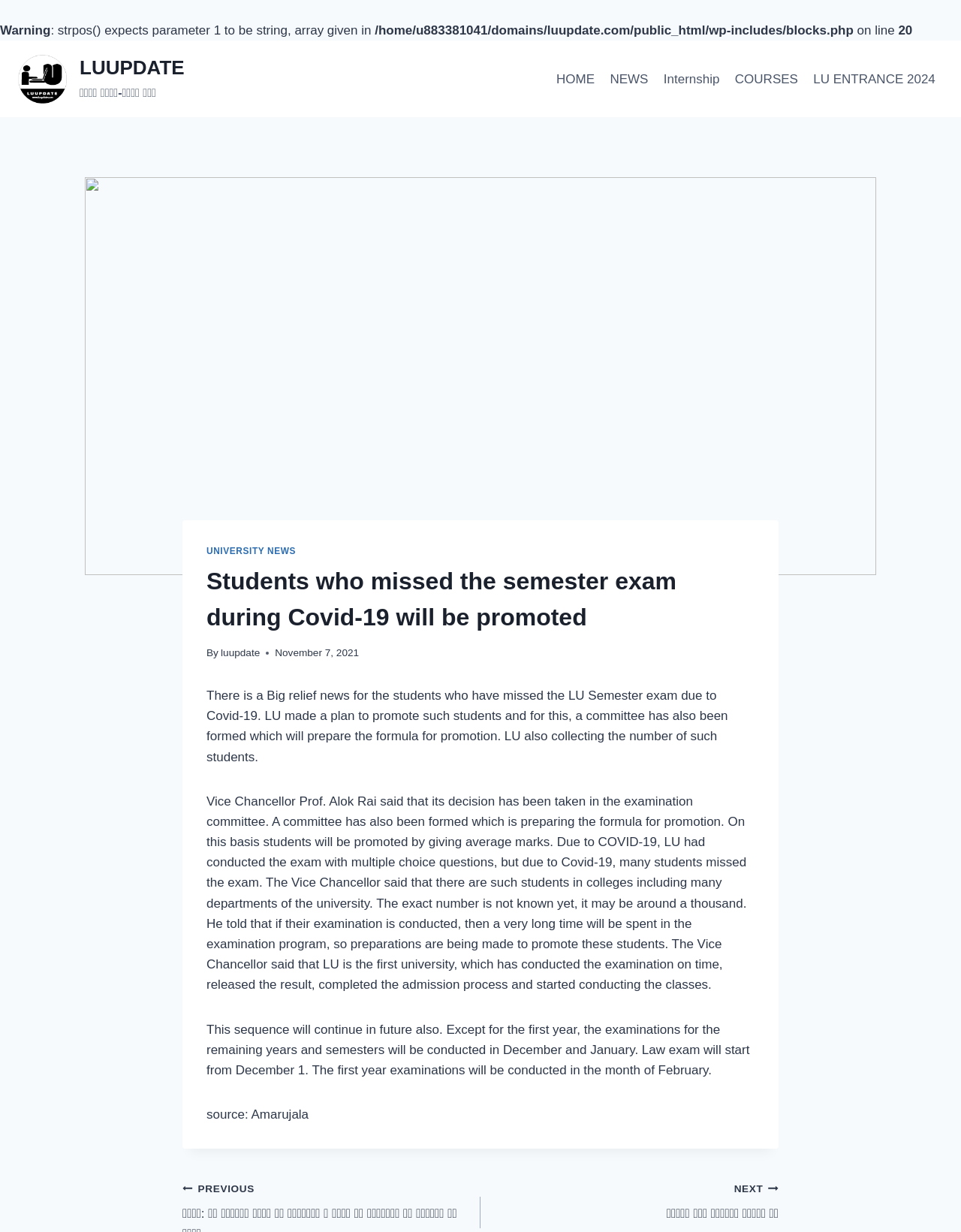Respond to the following query with just one word or a short phrase: 
What is the expected number of students who missed the exam?

around a thousand